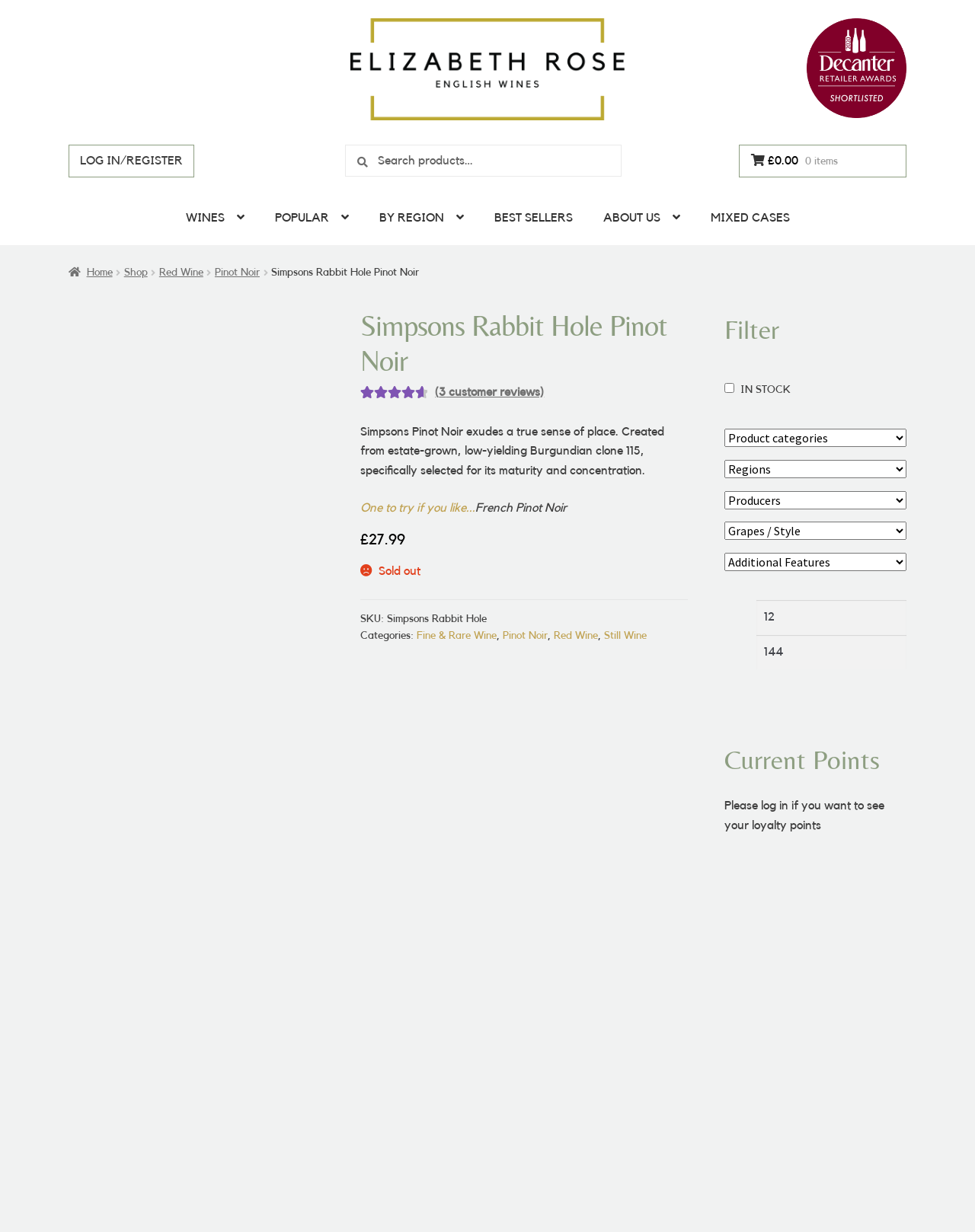Please find the bounding box coordinates of the element's region to be clicked to carry out this instruction: "View customer reviews".

[0.446, 0.313, 0.558, 0.323]